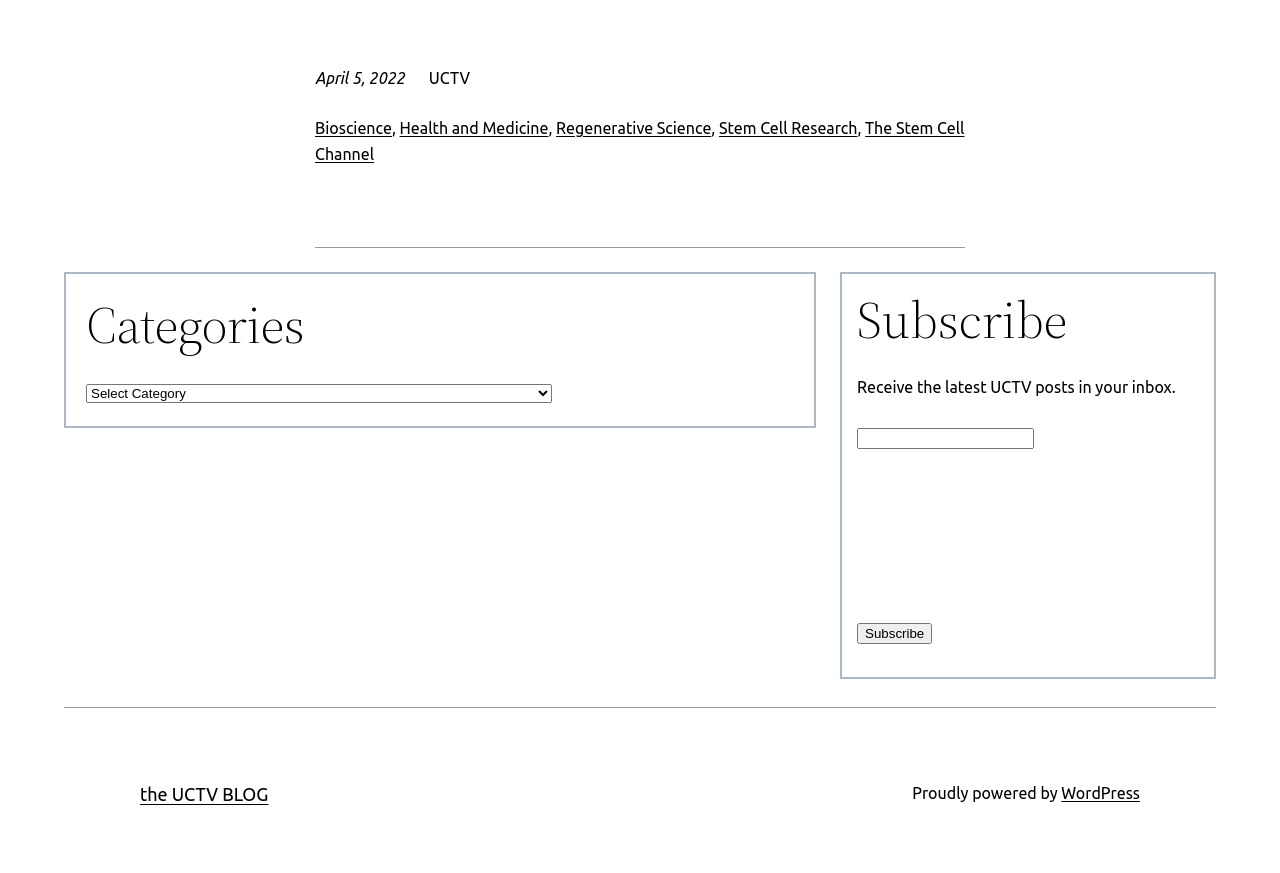Find and provide the bounding box coordinates for the UI element described with: "The Stem Cell Channel".

[0.246, 0.136, 0.753, 0.186]